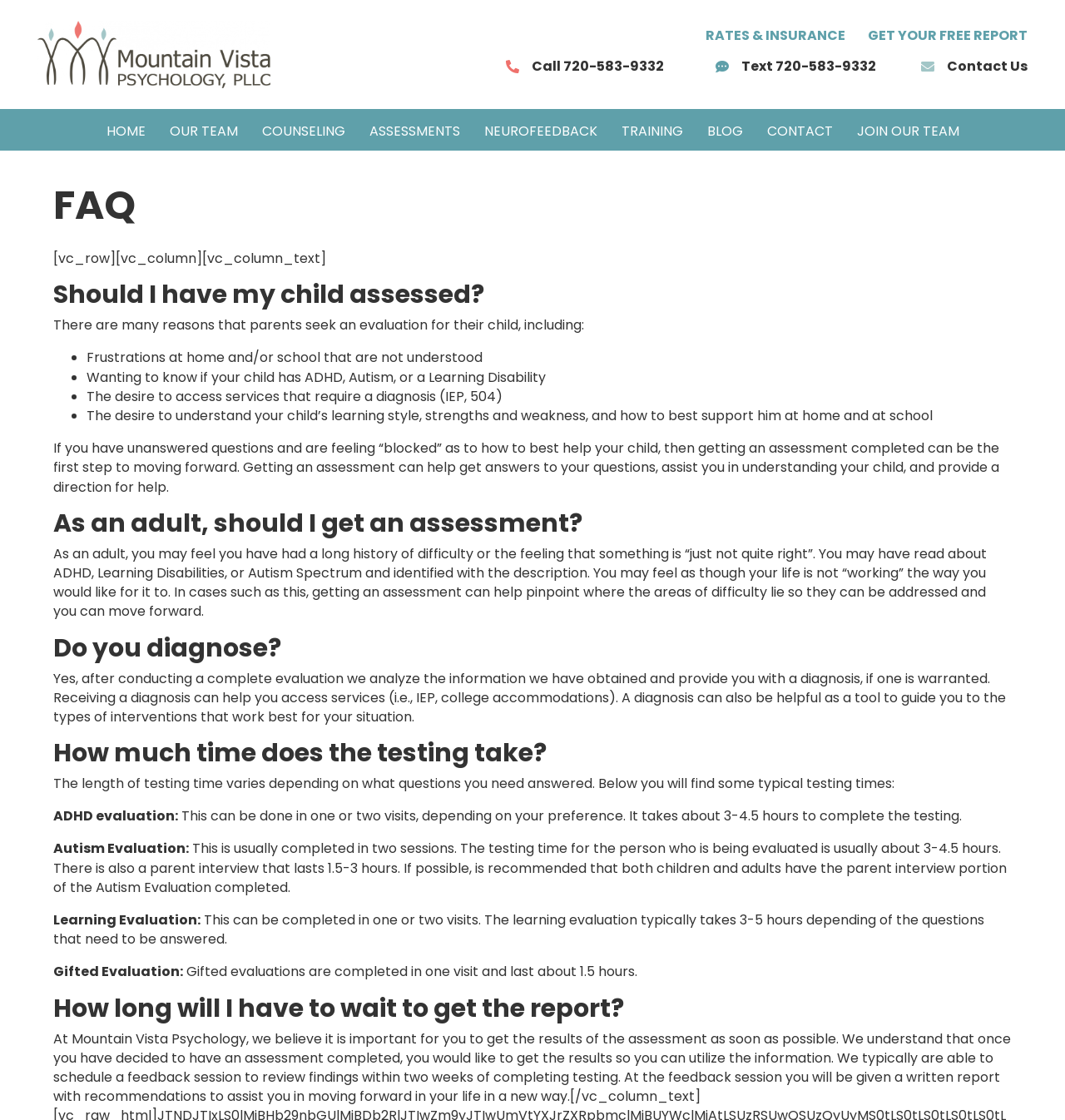Please find the bounding box coordinates in the format (top-left x, top-left y, bottom-right x, bottom-right y) for the given element description. Ensure the coordinates are floating point numbers between 0 and 1. Description: alt="Mountain Vista Psychology Logo" title="logo"

[0.035, 0.039, 0.254, 0.056]